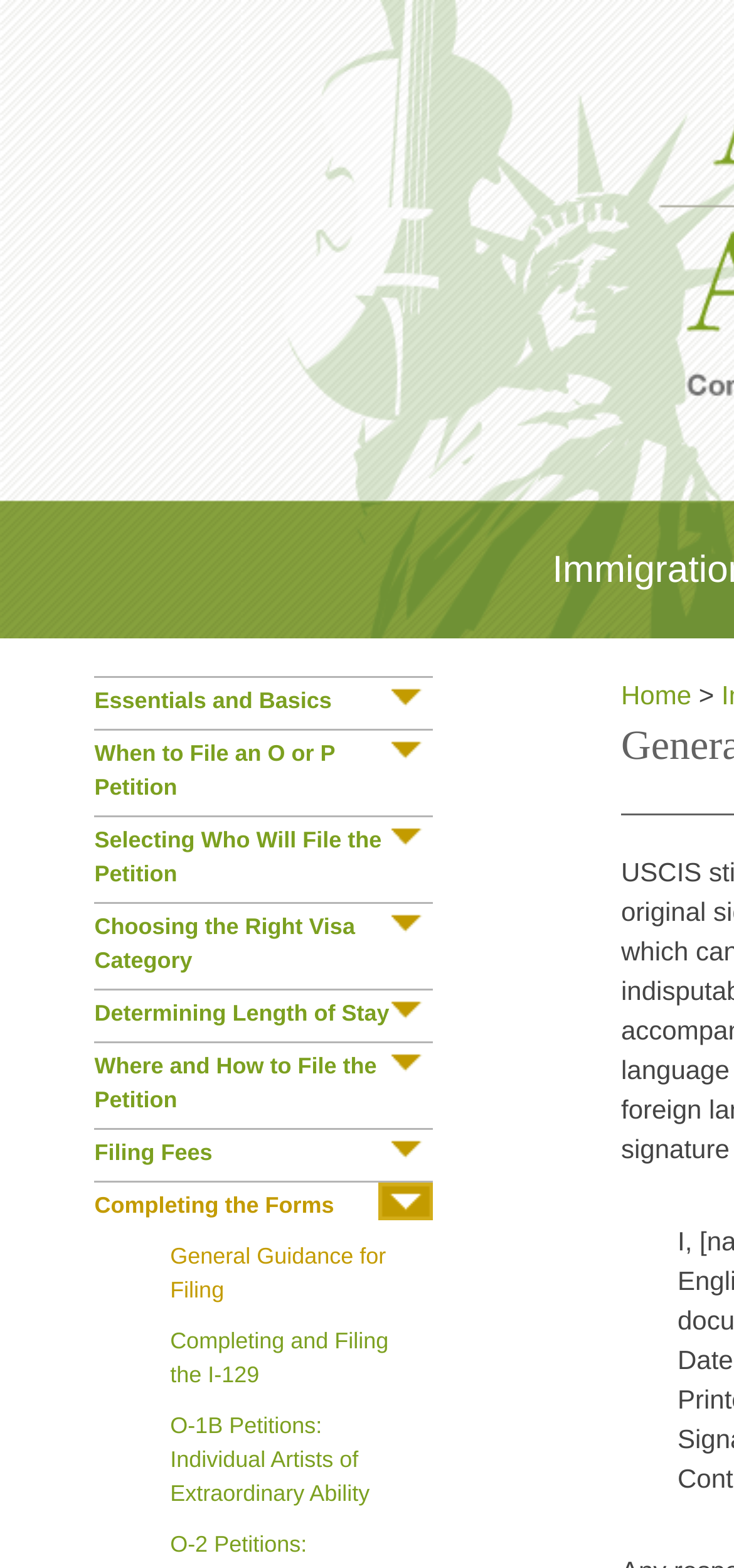Create a detailed summary of all the visual and textual information on the webpage.

The webpage is about general guidance for filing petitions for artists from abroad. At the top-left corner, there is a small, almost invisible text element containing a non-breaking space character. On the top-right corner, there is a "Home" link. Next to the "Home" link, there is a ">" symbol.

Below the top section, there is a list of links, aligned to the left side of the page. The list contains 11 links, each describing a specific topic related to filing petitions, such as "Essentials and Basics", "When to File an O or P Petition", "Selecting Who Will File the Petition", and so on. These links are stacked vertically, with each link positioned below the previous one.

The links are grouped into a single column, taking up about half of the page's width. The first link, "Essentials and Basics", is positioned near the top of the column, while the last link, "O-1B Petitions: Individual Artists of Extraordinary Ability", is located near the bottom of the column.